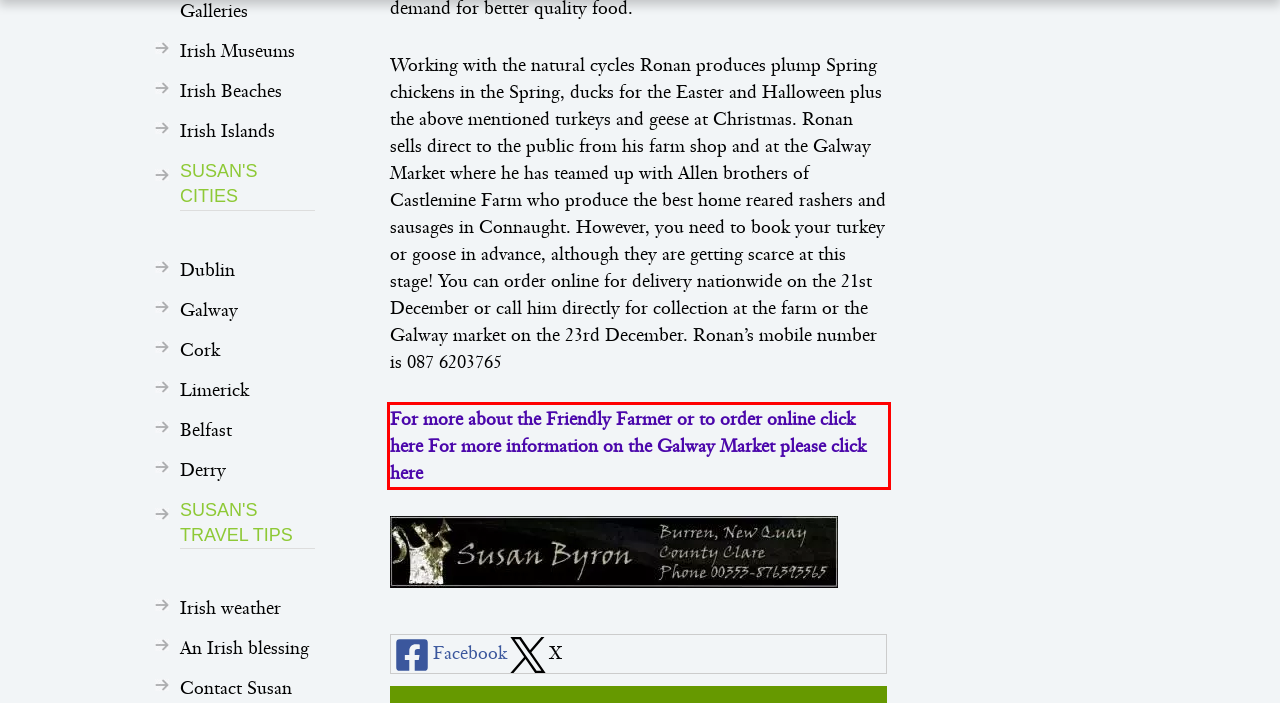Within the screenshot of the webpage, locate the red bounding box and use OCR to identify and provide the text content inside it.

For more about the Friendly Farmer or to order online click here For more information on the Galway Market please click here